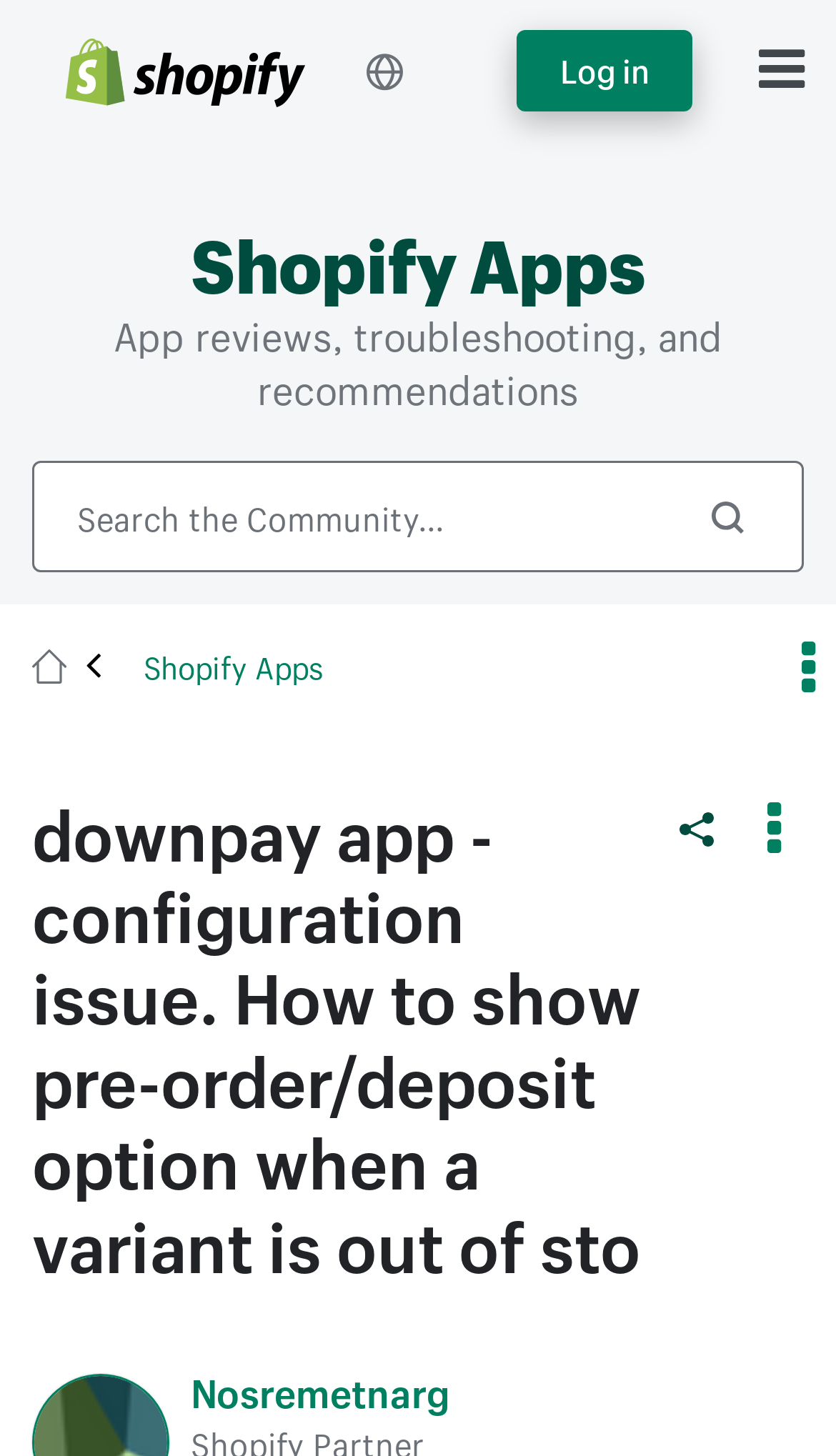Please find the bounding box coordinates of the section that needs to be clicked to achieve this instruction: "Click the Shopify logo".

[0.078, 0.026, 0.365, 0.073]